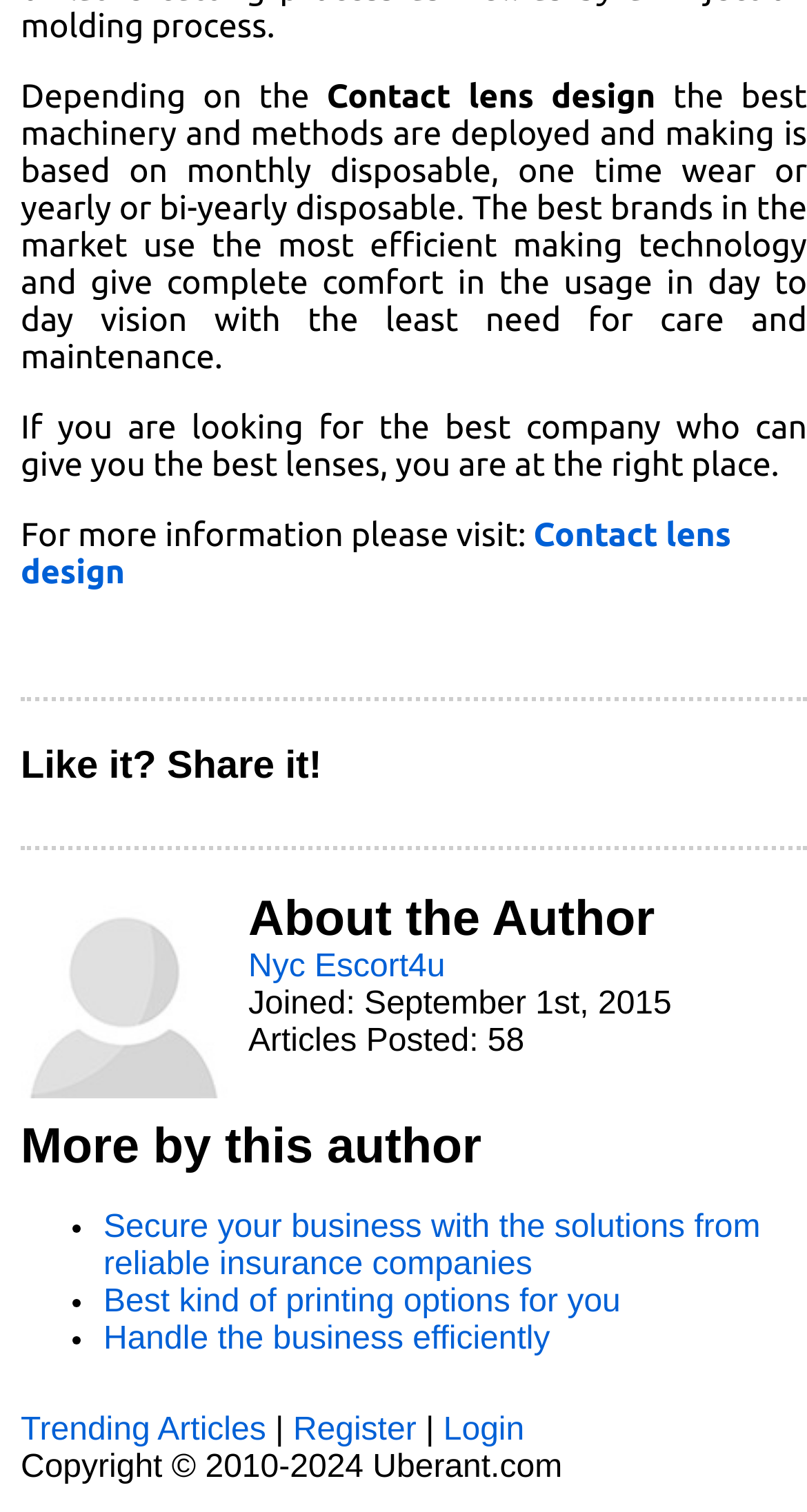Identify the bounding box coordinates for the UI element mentioned here: "Login". Provide the coordinates as four float values between 0 and 1, i.e., [left, top, right, bottom].

[0.549, 0.935, 0.65, 0.958]